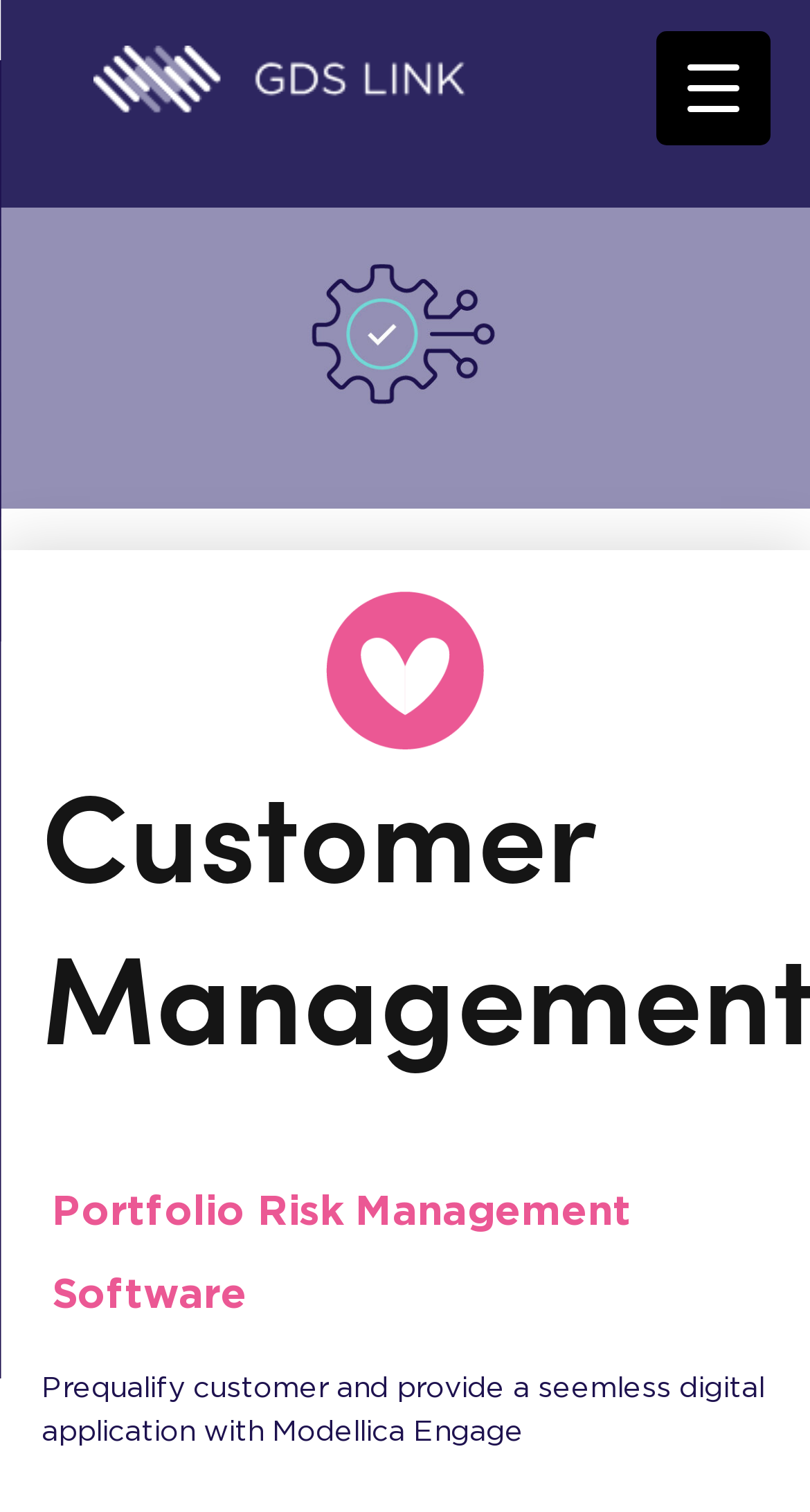Please determine the bounding box coordinates for the UI element described as: "parent_node: Customer Management aria-label="Menu Trigger"".

[0.809, 0.021, 0.95, 0.096]